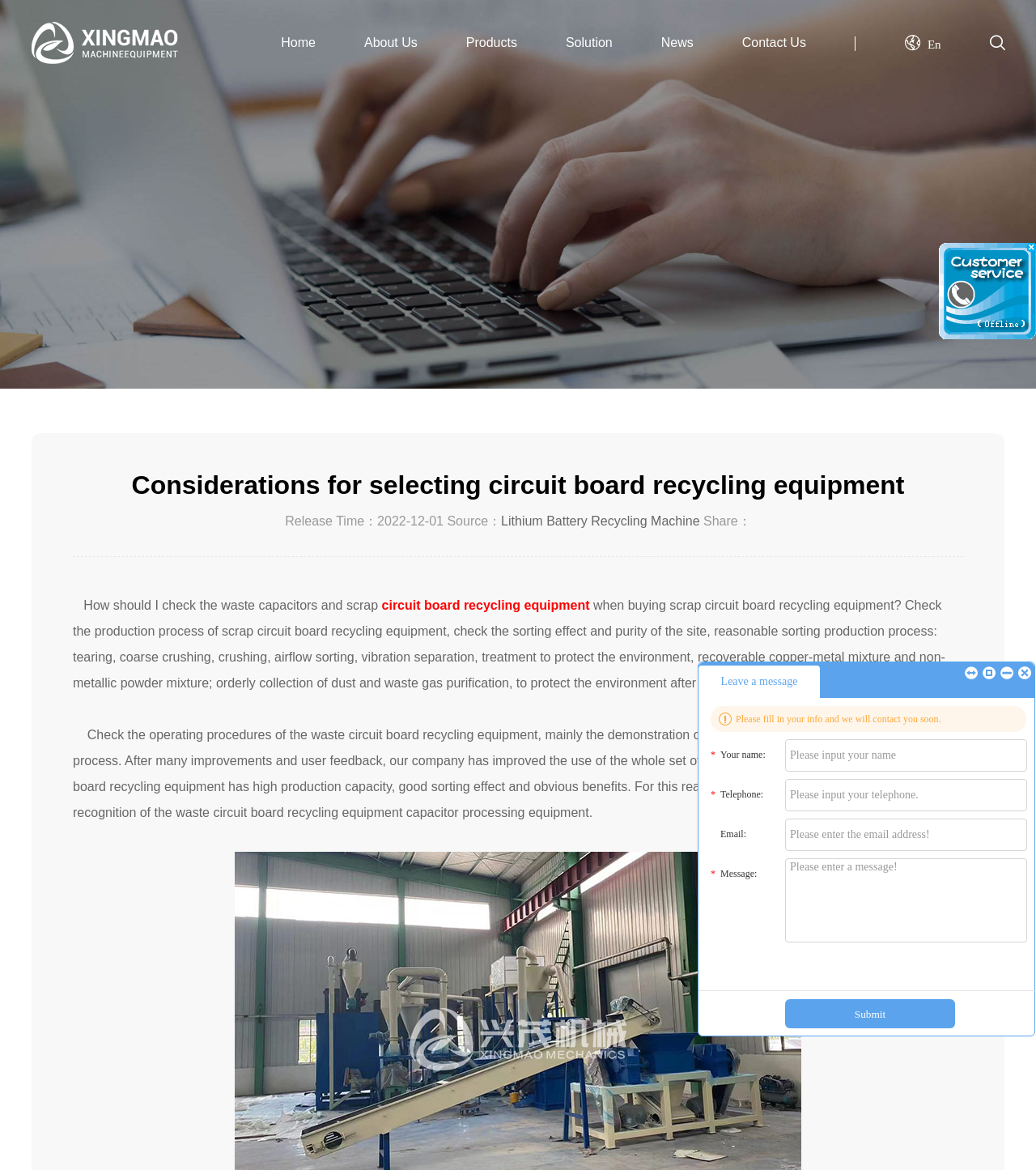Find the primary header on the webpage and provide its text.

Considerations for selecting circuit board recycling equipment